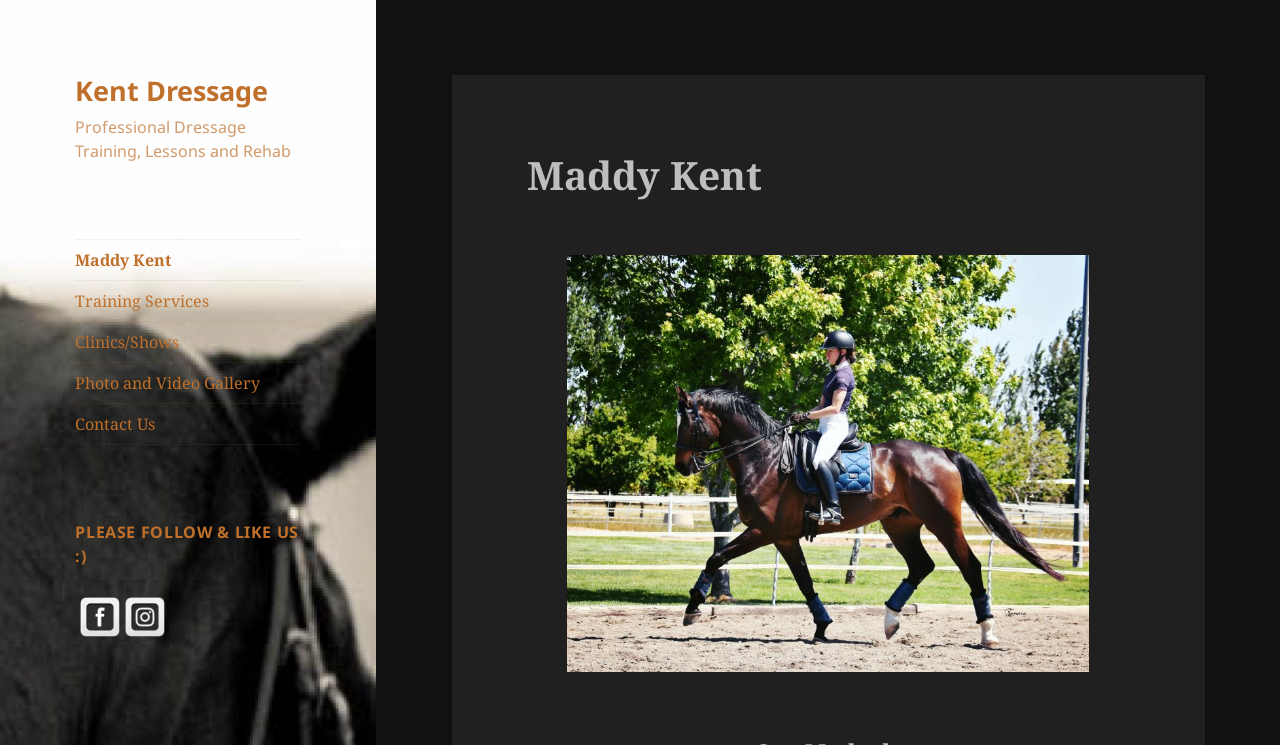Create a detailed summary of all the visual and textual information on the webpage.

The webpage is about Kent Dressage, a professional dressage training service. At the top left of the page, there is a horizontal navigation menu with six links: "Kent Dressage", "Maddy Kent", "Training Services", "Clinics/Shows", "Photo and Video Gallery", and "Contact Us". 

Below the navigation menu, there is a large section that takes up most of the page's width. Within this section, there is a heading that reads "Maddy Kent" at the top left. 

At the bottom left of the page, there is a complementary section that spans about a third of the page's width. This section contains a heading that says "PLEASE FOLLOW & LIKE US :)" followed by two social media links, "FACEBOOK" and "INSTAGRAM", each accompanied by an image of the respective social media platform's logo.